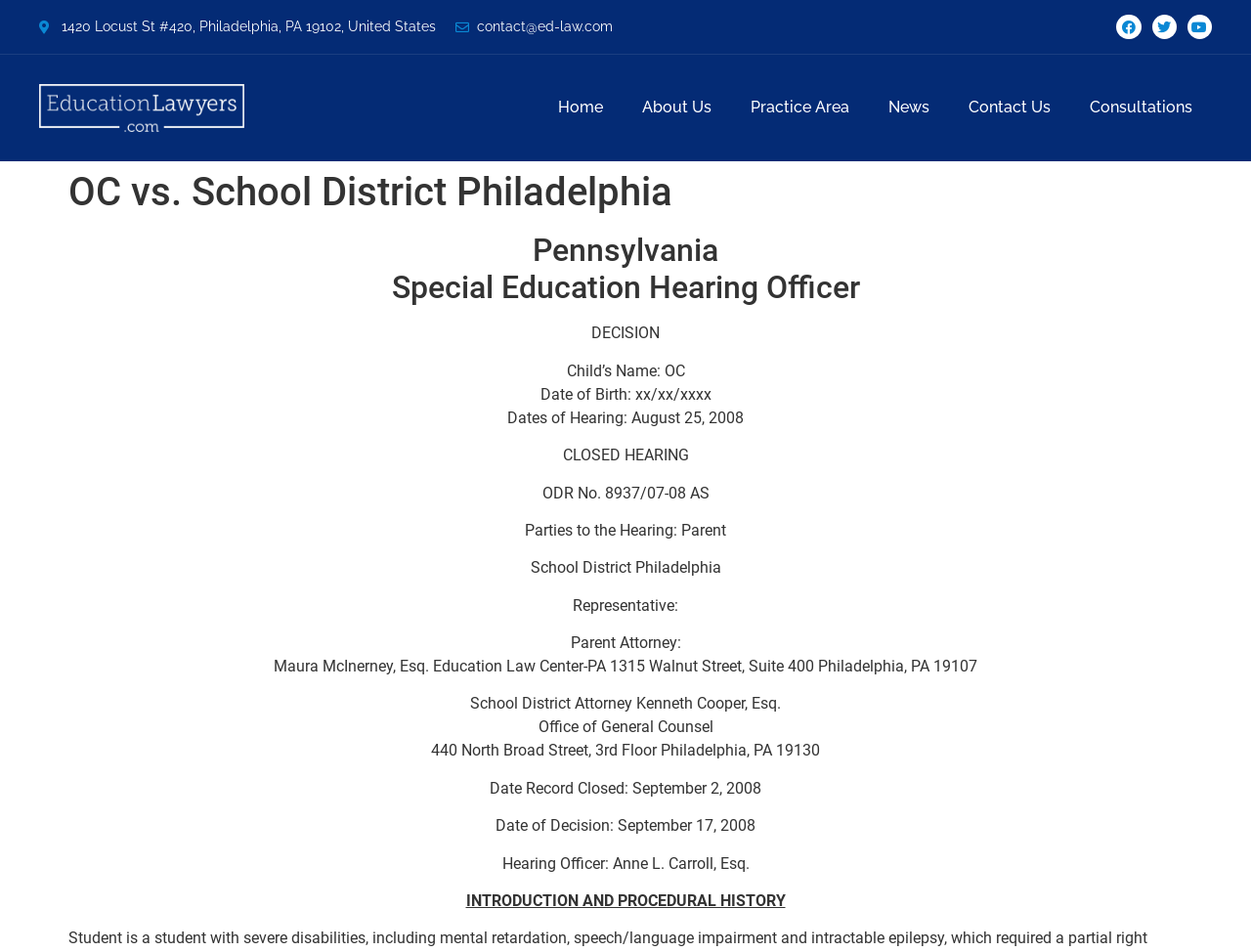Who is the representative of the parent in the hearing?
Kindly offer a comprehensive and detailed response to the question.

I found the representative of the parent in the hearing by looking at the section of the webpage that describes the parties to the hearing. The representative is written in a static text element, which is 'Parent Attorney: Maura McInerney, Esq. Education Law Center-PA 1315 Walnut Street, Suite 400 Philadelphia, PA 19107'.